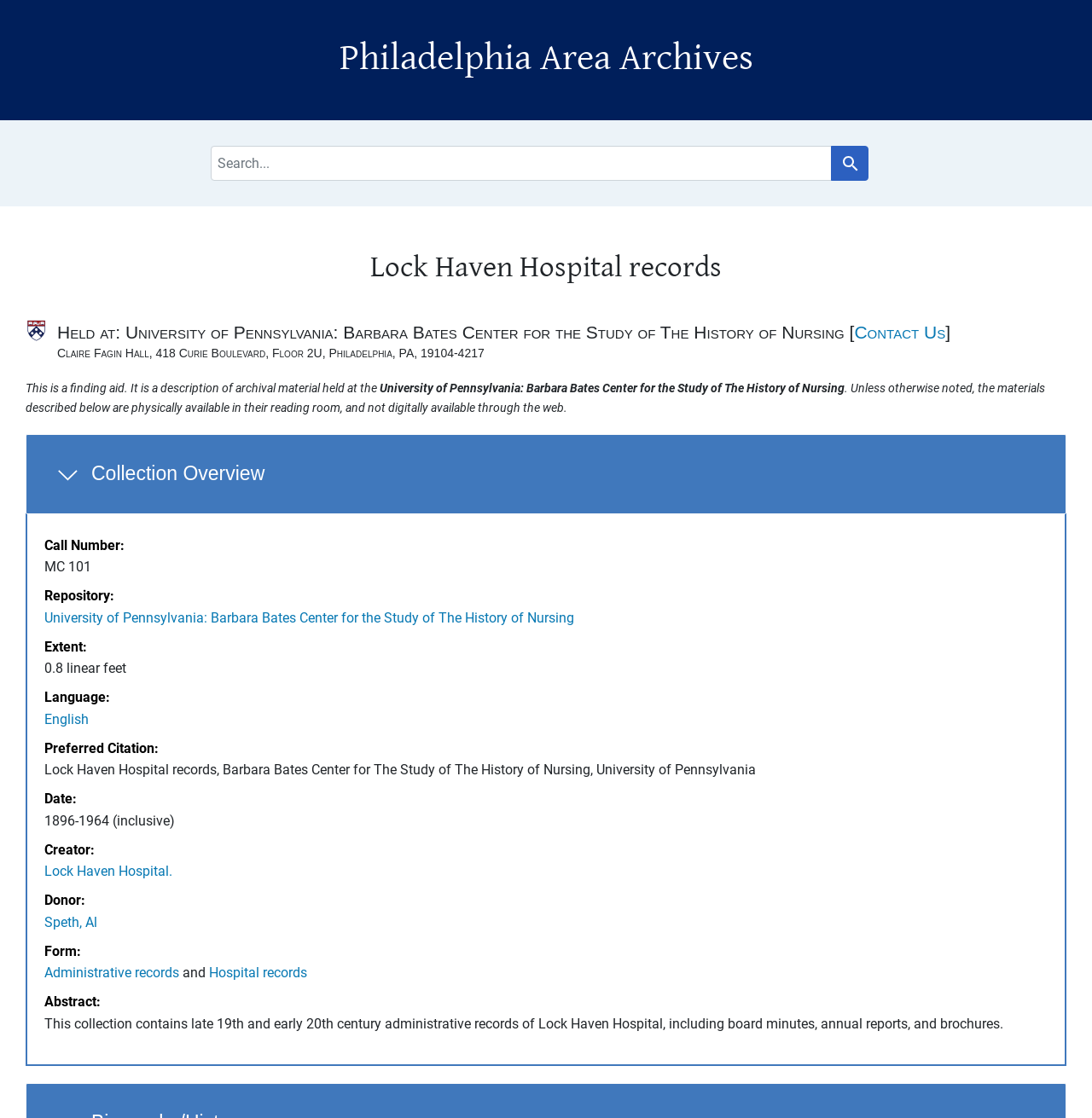Identify and provide the main heading of the webpage.

Philadelphia Area Archives